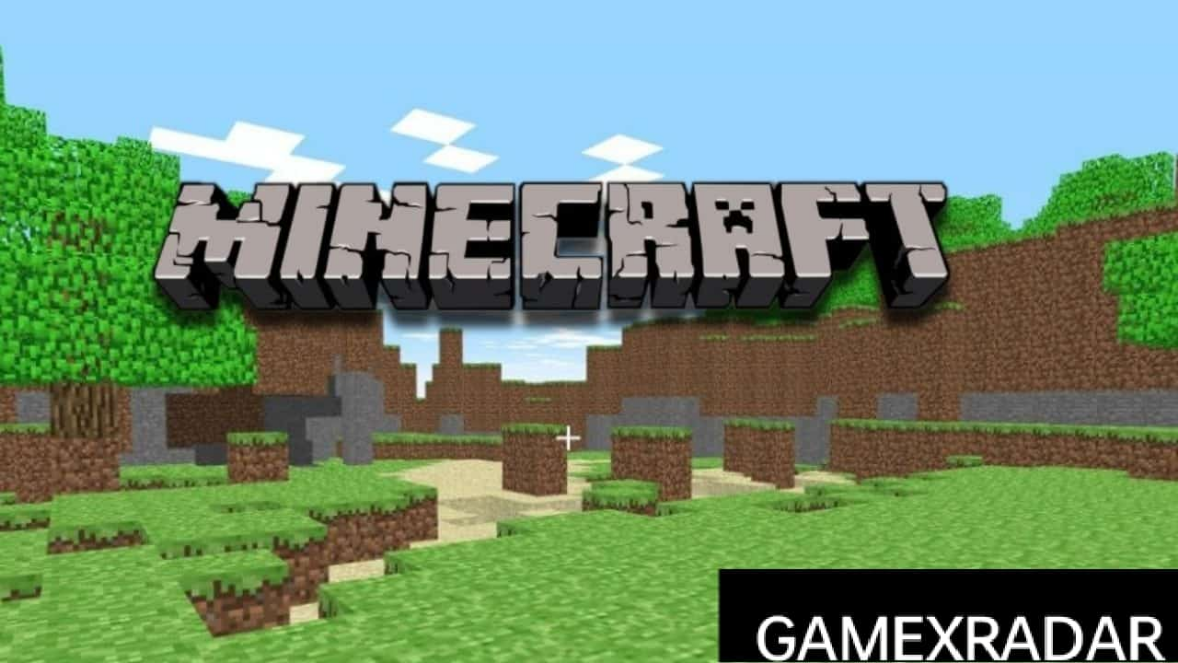What is the name of the game featured in the image? Analyze the screenshot and reply with just one word or a short phrase.

Minecraft